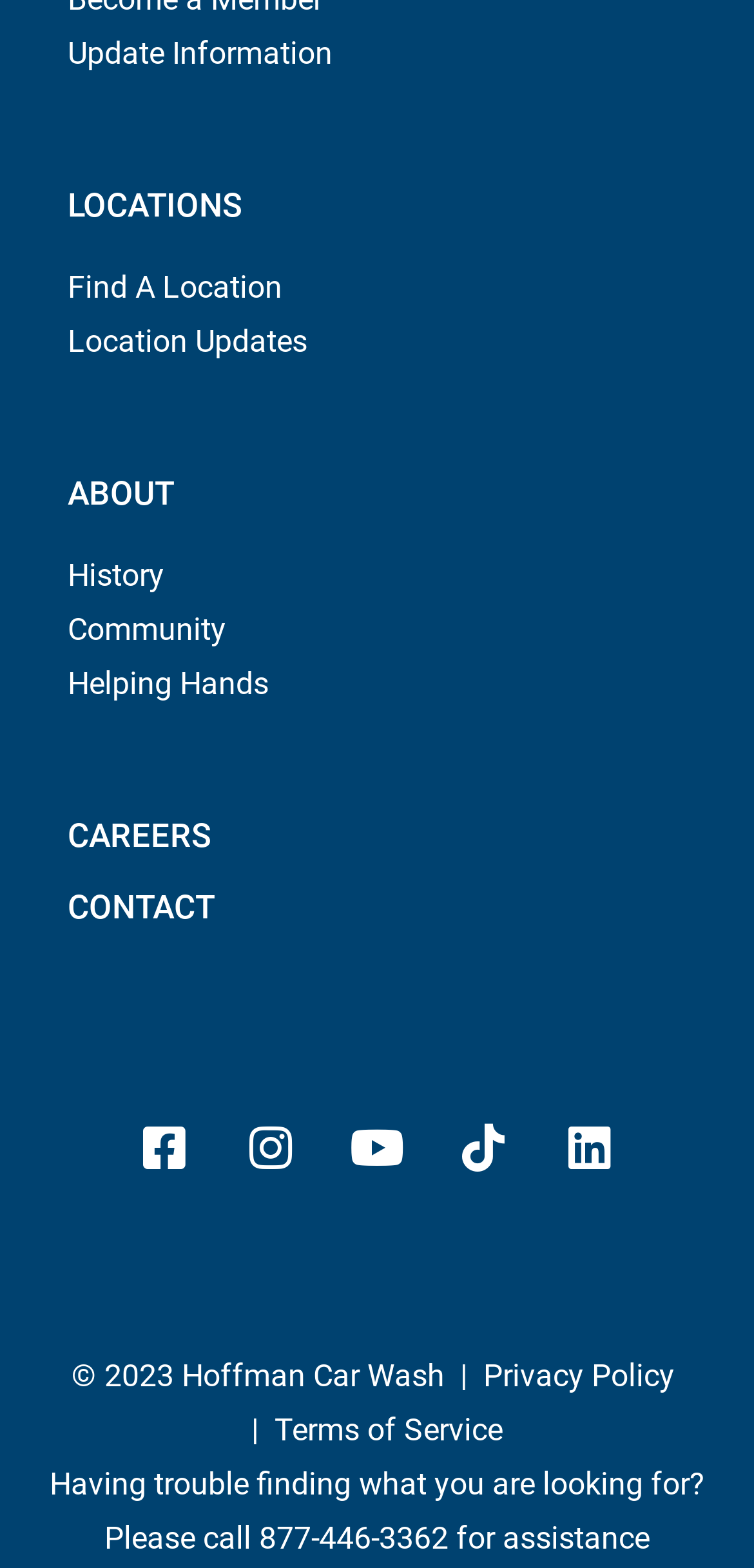Please mark the clickable region by giving the bounding box coordinates needed to complete this instruction: "Learn about the company history".

[0.09, 0.356, 0.218, 0.379]